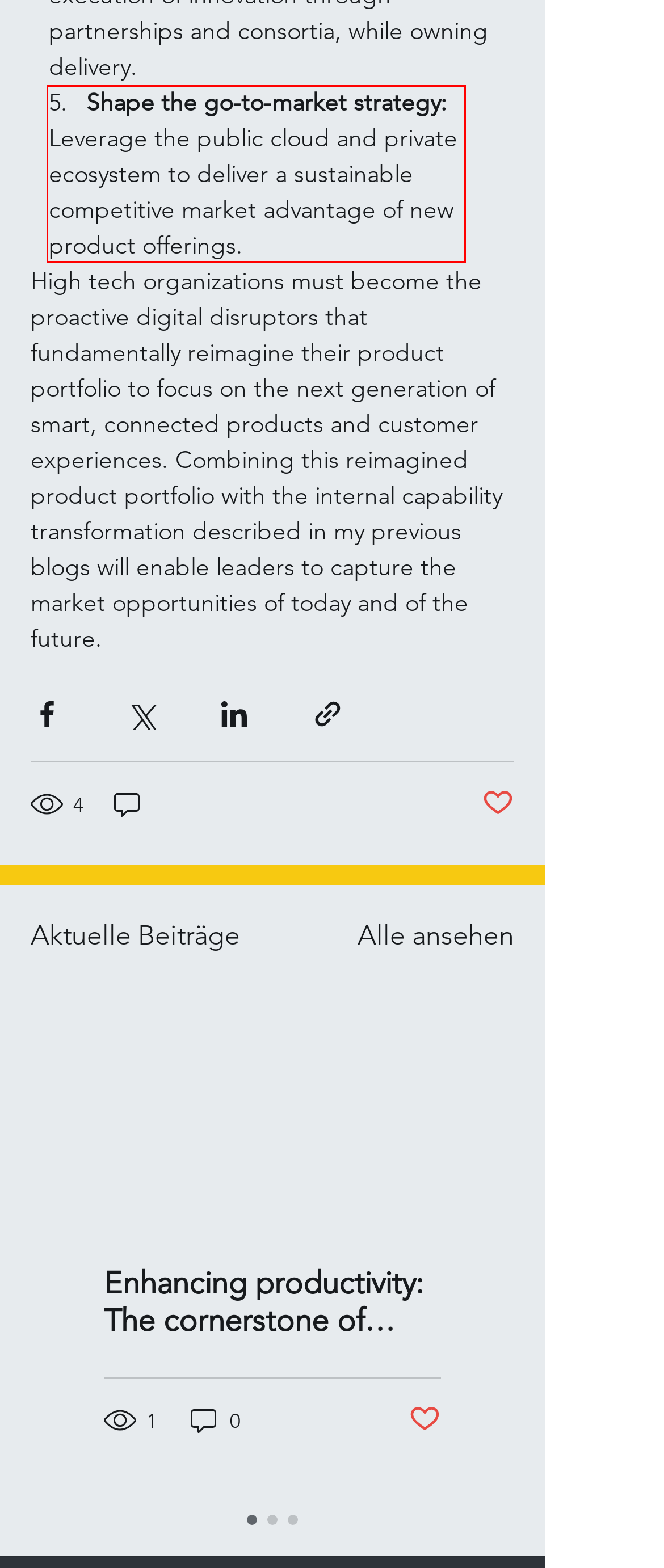Given a screenshot of a webpage with a red bounding box, please identify and retrieve the text inside the red rectangle.

Shape the go-to-market strategy: Leverage the public cloud and private ecosystem to deliver a sustainable competitive market advantage of new product offerings.